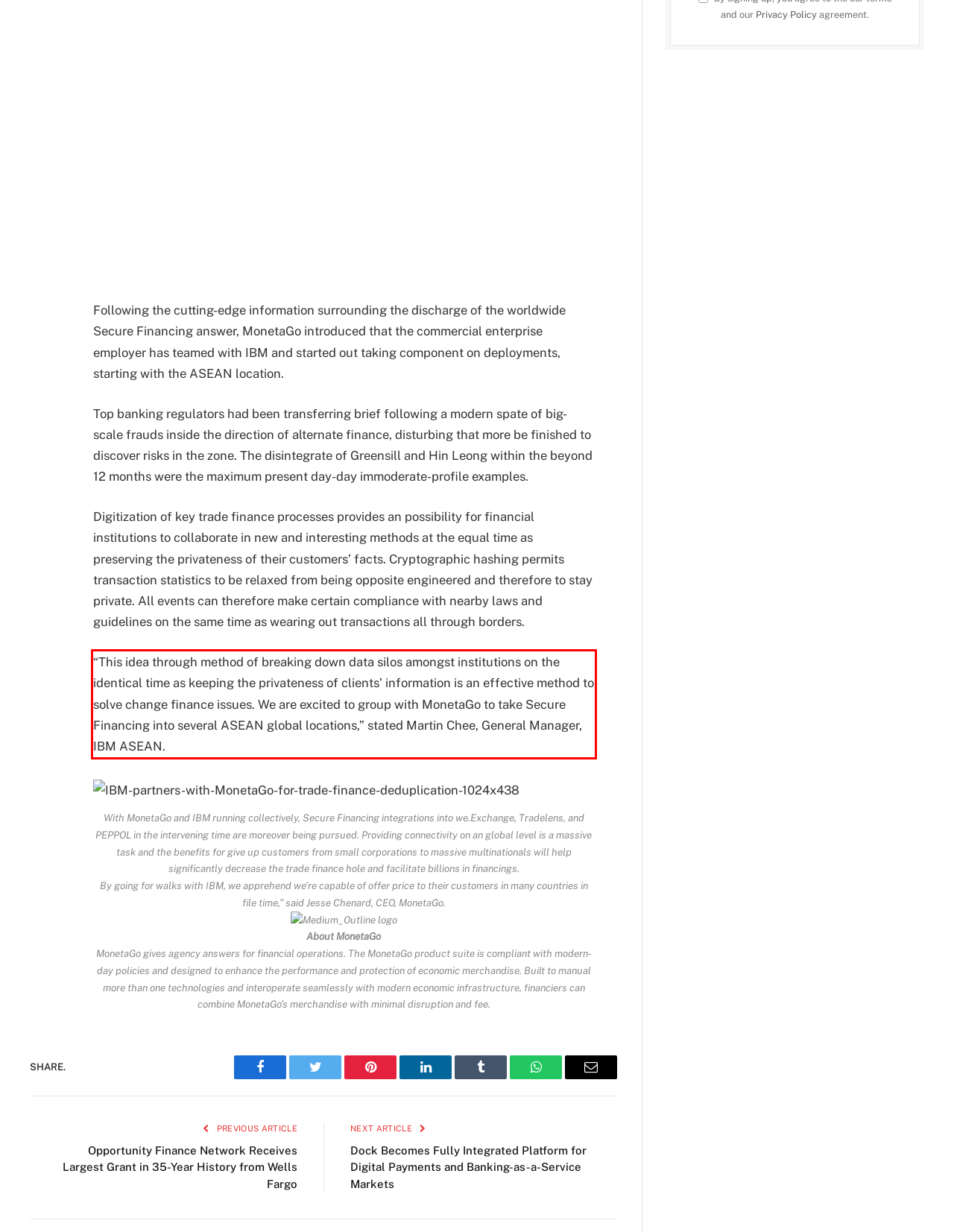Using the provided screenshot of a webpage, recognize the text inside the red rectangle bounding box by performing OCR.

“This idea through method of breaking down data silos amongst institutions on the identical time as keeping the privateness of clients’ information is an effective method to solve change finance issues. We are excited to group with MonetaGo to take Secure Financing into several ASEAN global locations,” stated Martin Chee, General Manager, IBM ASEAN.